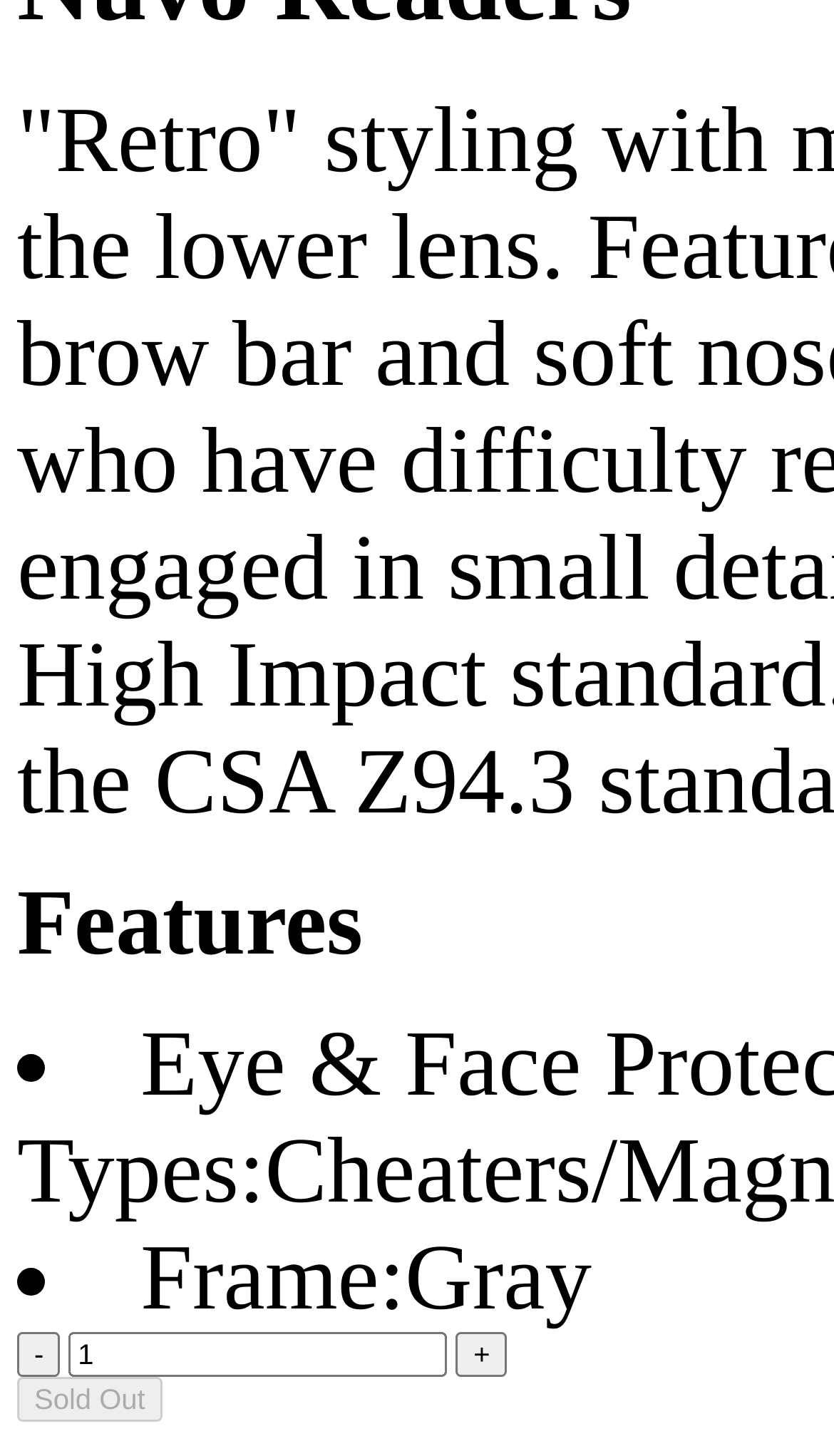Show the bounding box coordinates for the HTML element described as: "input value="1" name="quantity" value="1"".

[0.083, 0.914, 0.537, 0.945]